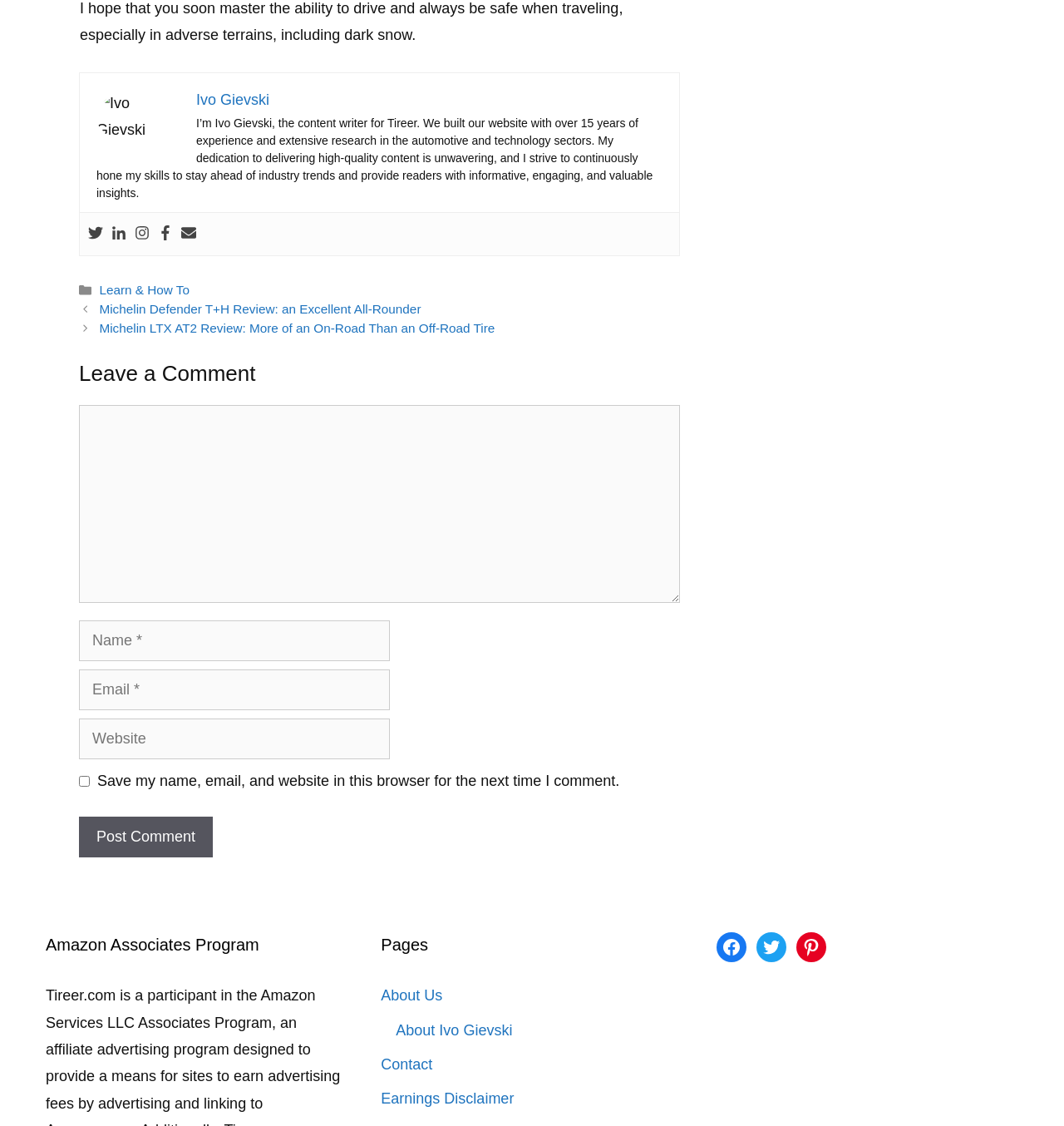Please locate the bounding box coordinates of the element that needs to be clicked to achieve the following instruction: "Leave a comment". The coordinates should be four float numbers between 0 and 1, i.e., [left, top, right, bottom].

[0.074, 0.36, 0.639, 0.536]